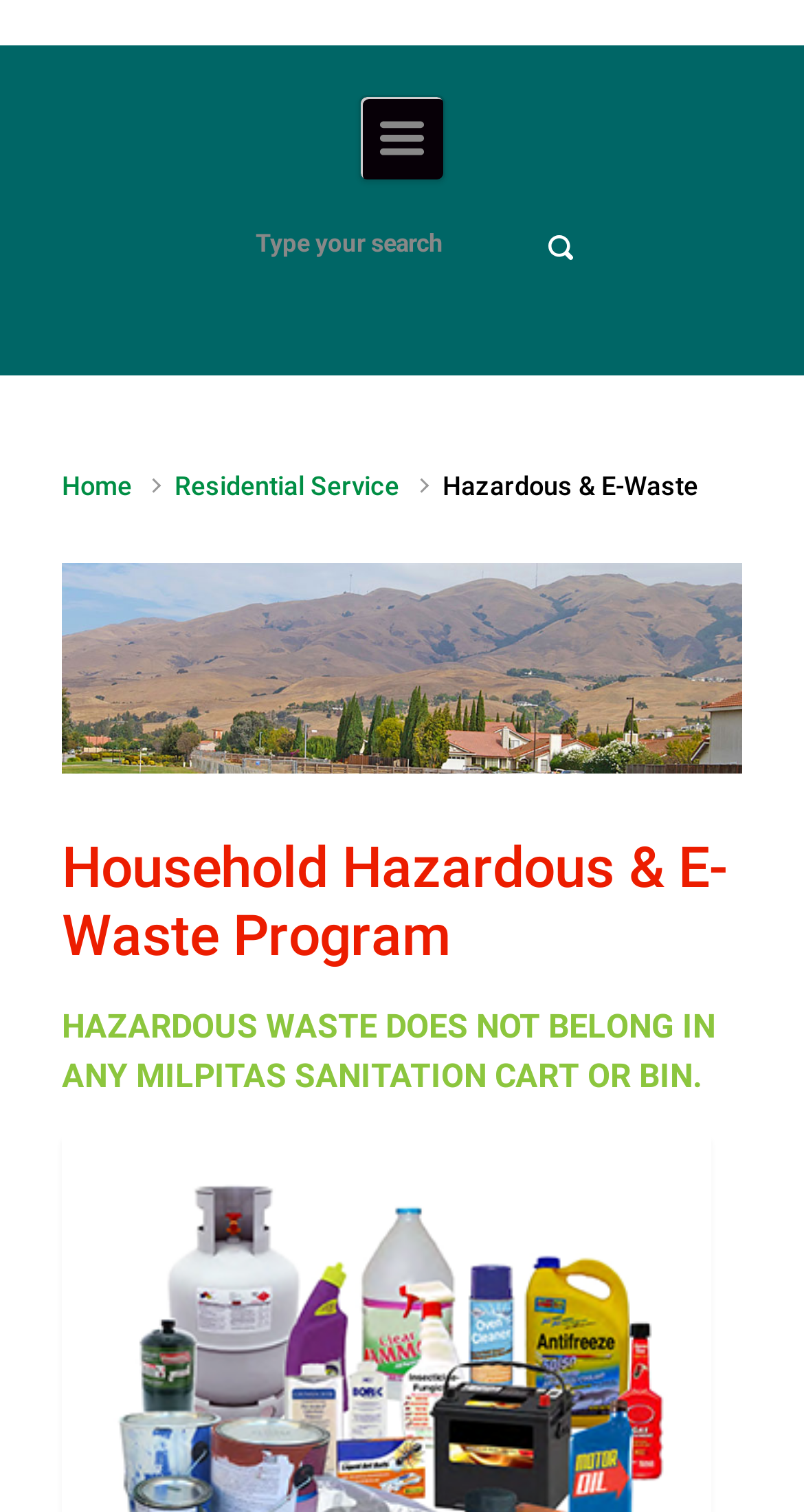Locate the bounding box of the user interface element based on this description: "aria-label="Search" name="s" placeholder="Type your search"".

[0.282, 0.136, 0.718, 0.186]